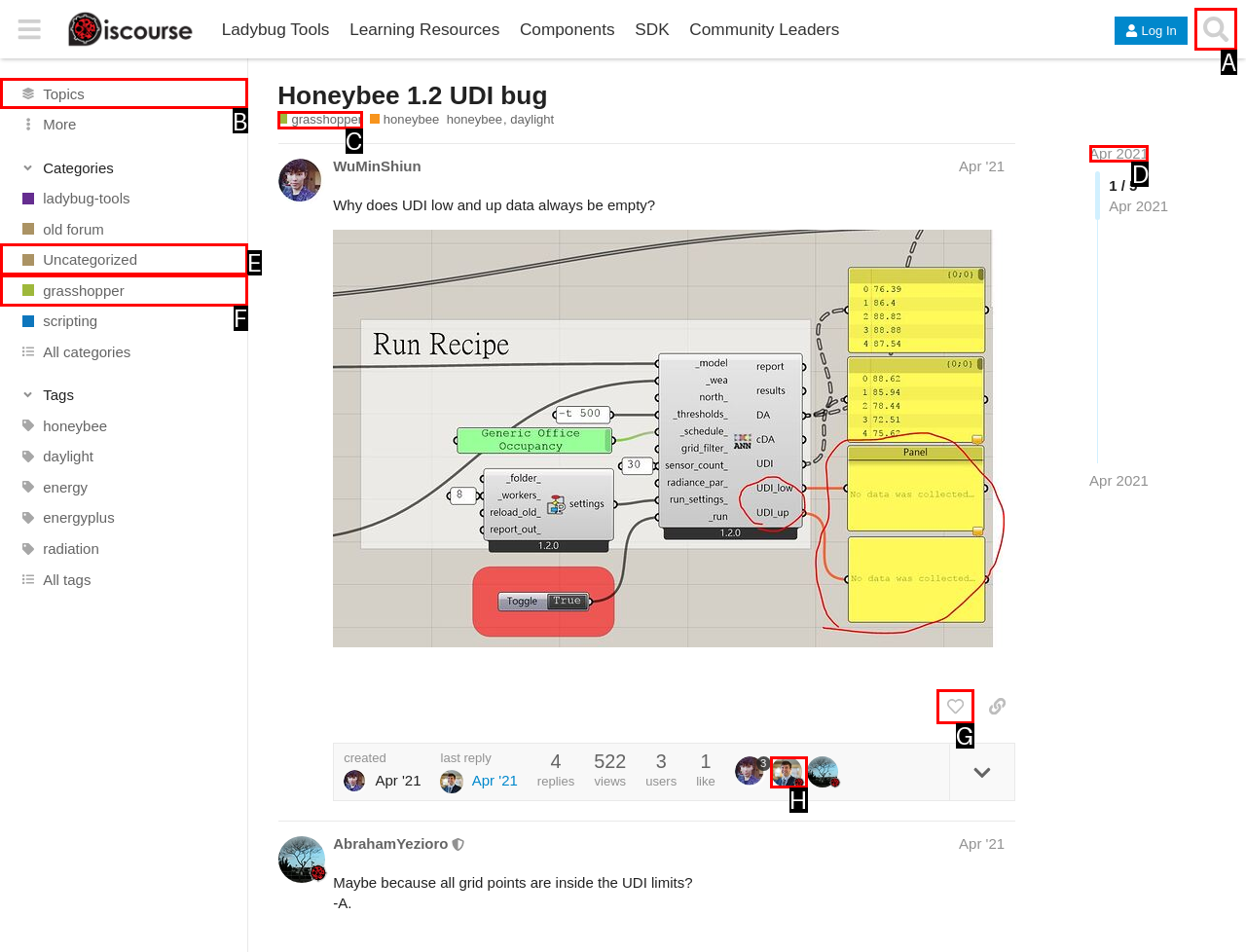Based on the description: title="like this post", identify the matching lettered UI element.
Answer by indicating the letter from the choices.

G